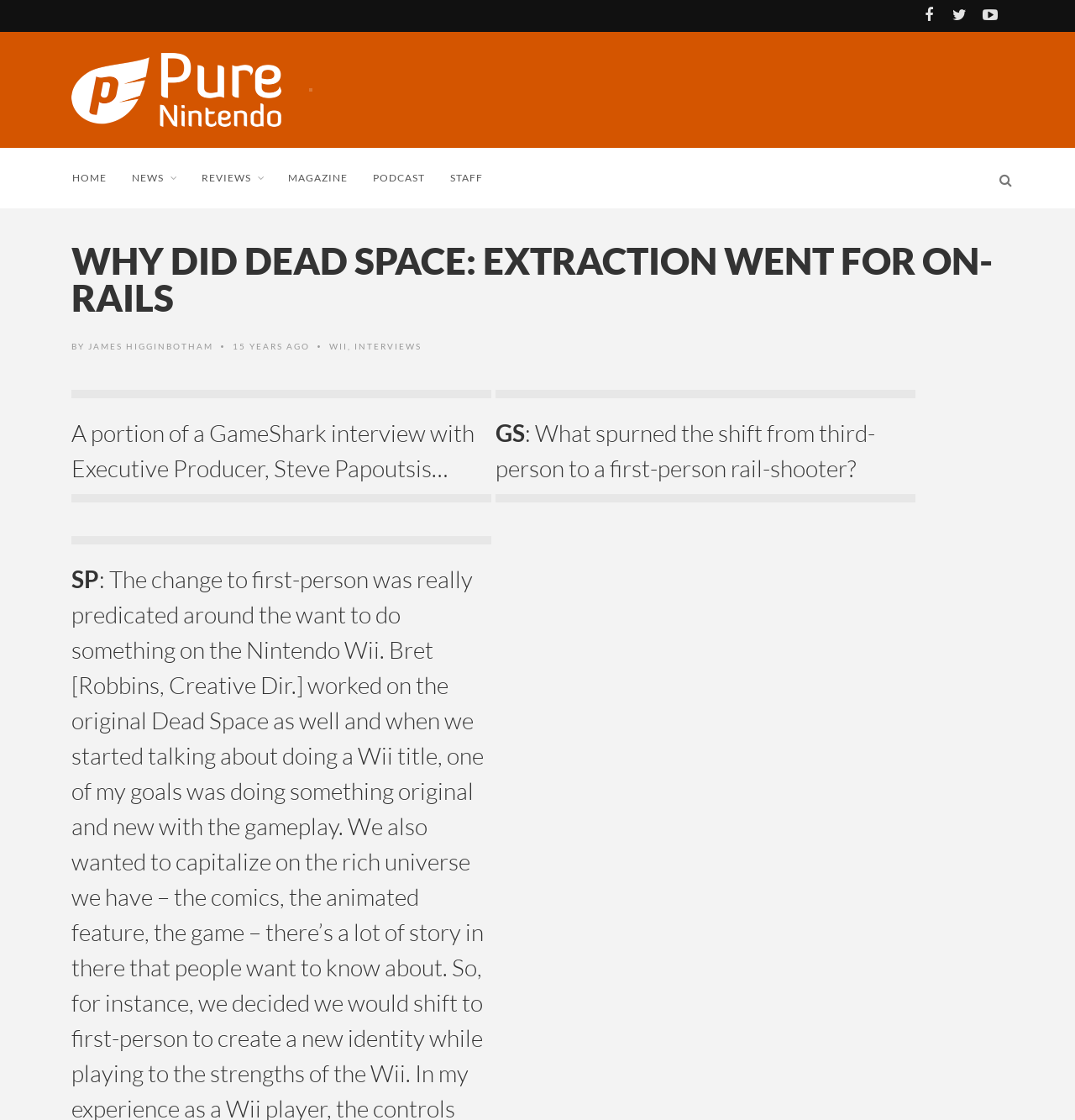Provide the bounding box coordinates of the UI element this sentence describes: "name="s" placeholder="Search..." title="Search..."".

[0.93, 0.148, 0.953, 0.177]